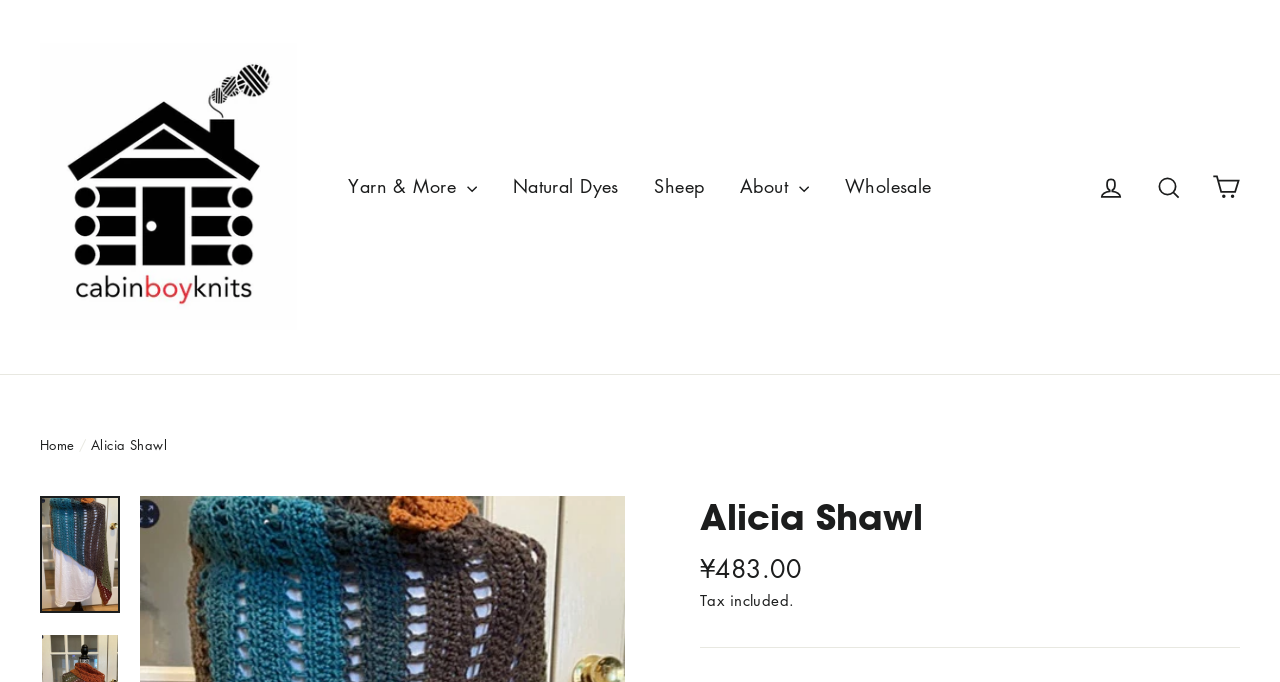What is the name of the website?
Use the image to answer the question with a single word or phrase.

Cabin Boy Knits